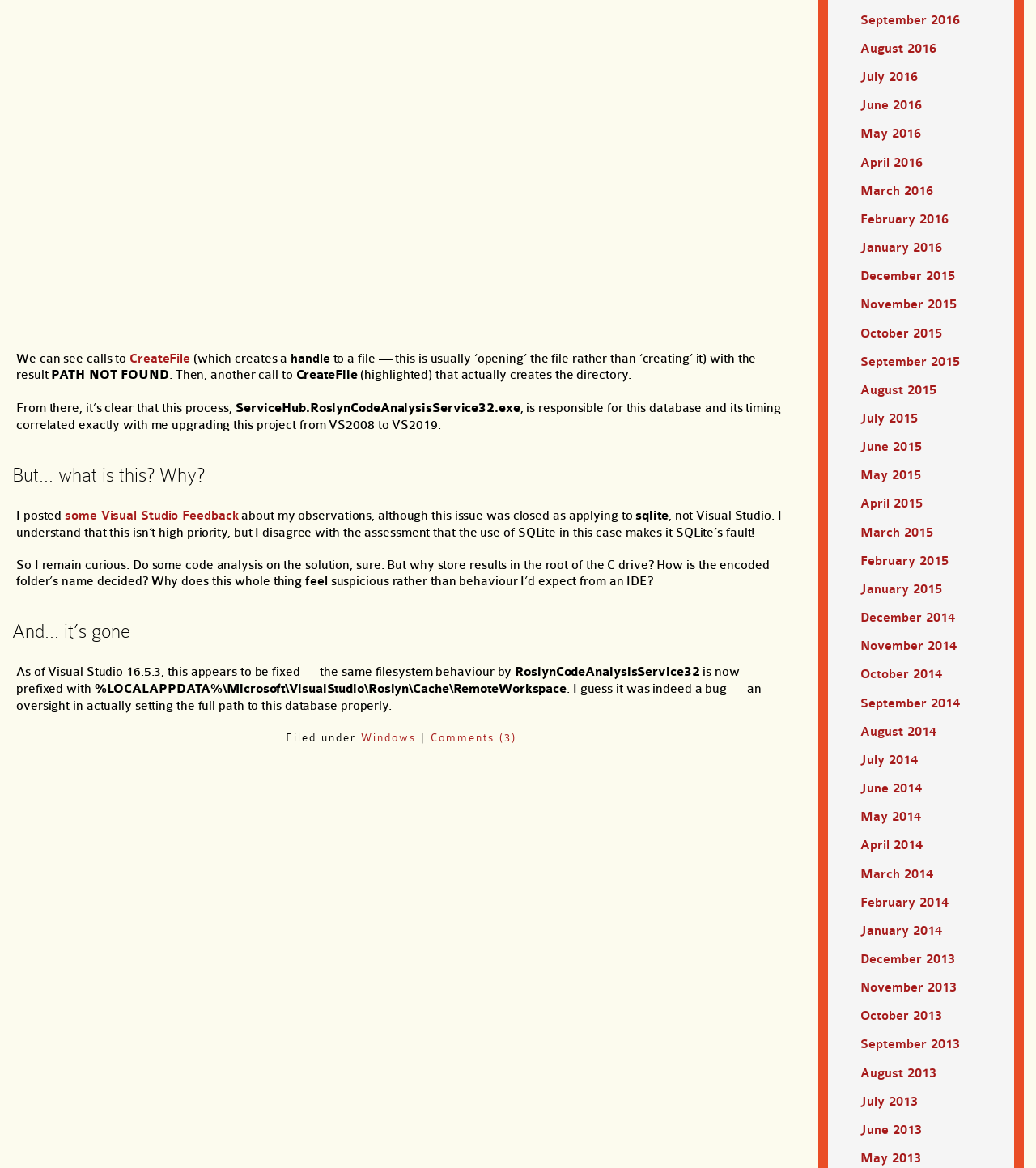Determine the bounding box coordinates of the UI element described below. Use the format (top-left x, top-left y, bottom-right x, bottom-right y) with floating point numbers between 0 and 1: CreateFile

[0.125, 0.301, 0.184, 0.313]